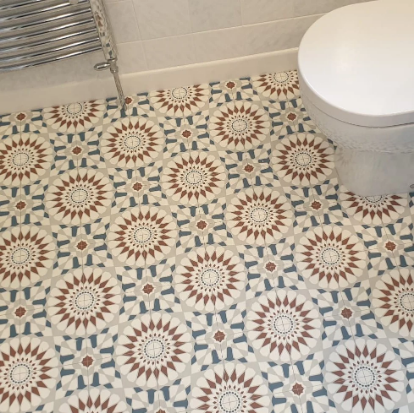Describe all the visual components present in the image.

The image showcases a beautifully designed bathroom floor featuring a vibrant, patterned vinyl flooring. The intricate design consists of symmetrical shapes in warm tones of red, off-white, and subtle blues, creating a striking geometric effect that adds character to the space. In the foreground, a modern white toilet is positioned, complementing the stylish floor. The setting is well-lit, which enhances the colors and patterns of the flooring, highlighting its luxurious look suitable for contemporary bathrooms. This image is part of a showcase highlighting various vinyl flooring projects, specifically emphasizing the aesthetic potential of vinyl in residential spaces.